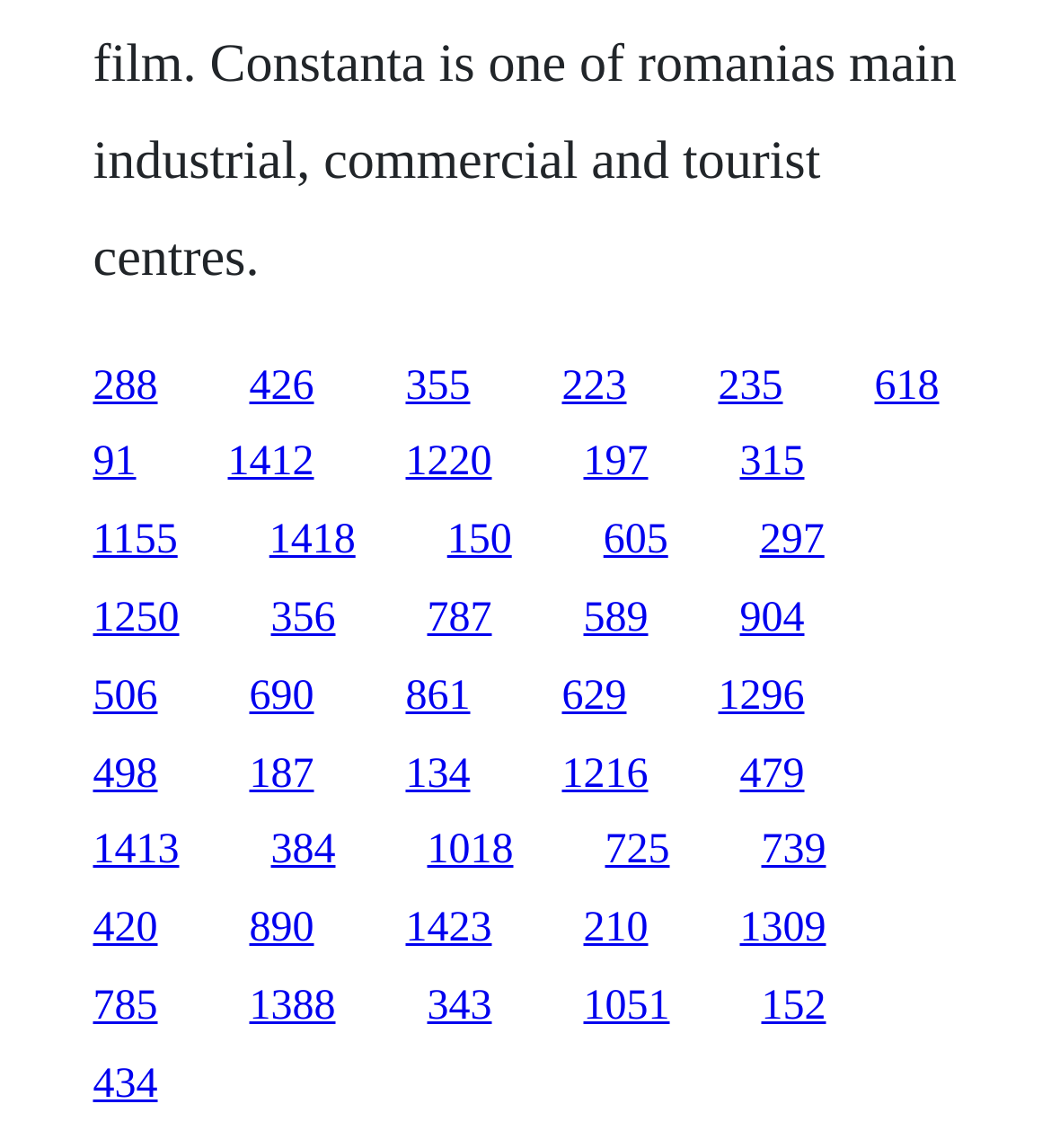Look at the image and give a detailed response to the following question: What is the horizontal position of the link '1412'?

I looked at the x1 coordinate of the link element with text '1412', which is 0.217, indicating its horizontal position on the webpage.